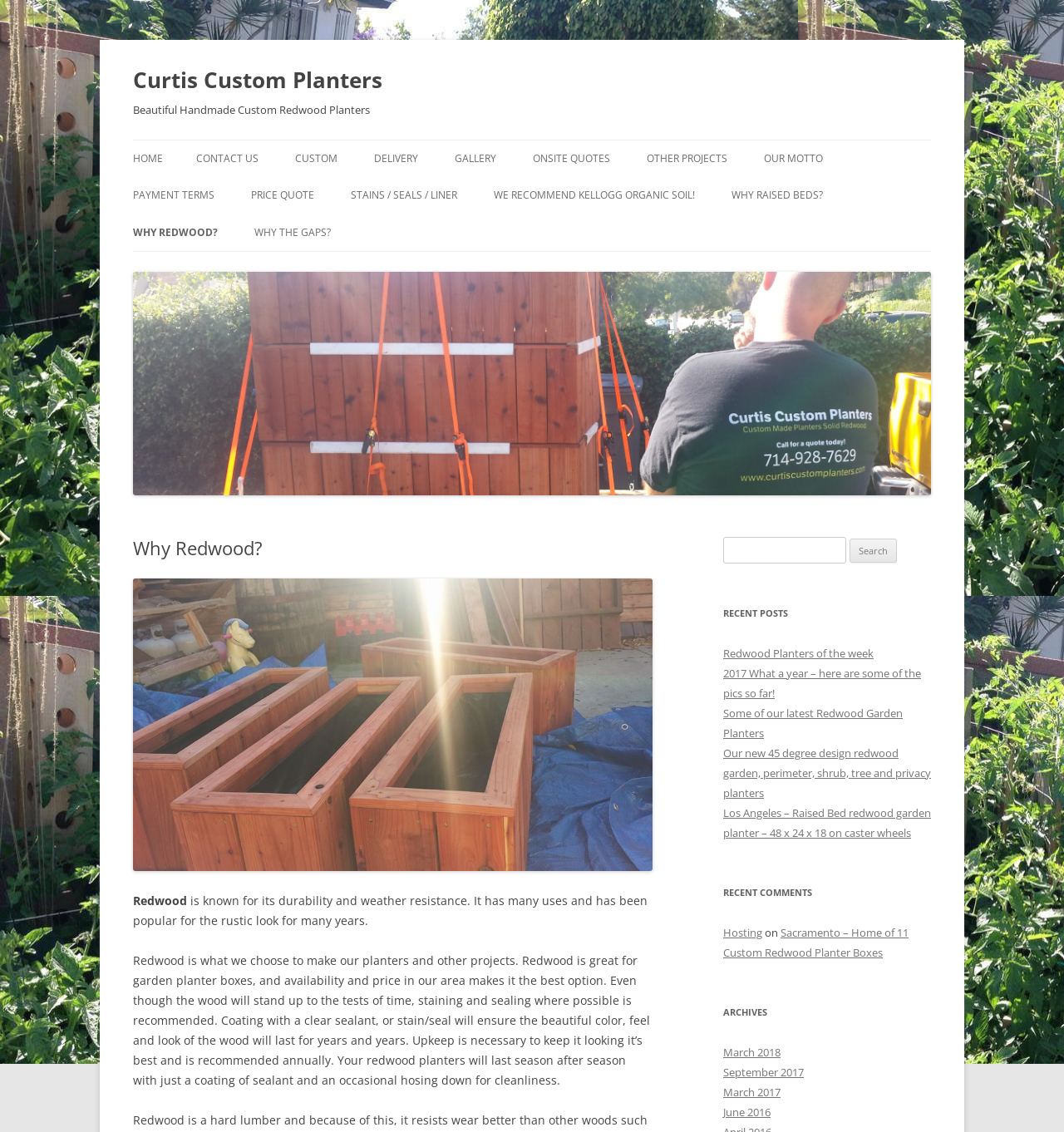Please provide a comprehensive answer to the question based on the screenshot: What type of planters does Curtis Custom Planters specialize in?

Based on the webpage content, Curtis Custom Planters specializes in creating custom planters made of redwood, which is known for its durability and weather resistance.